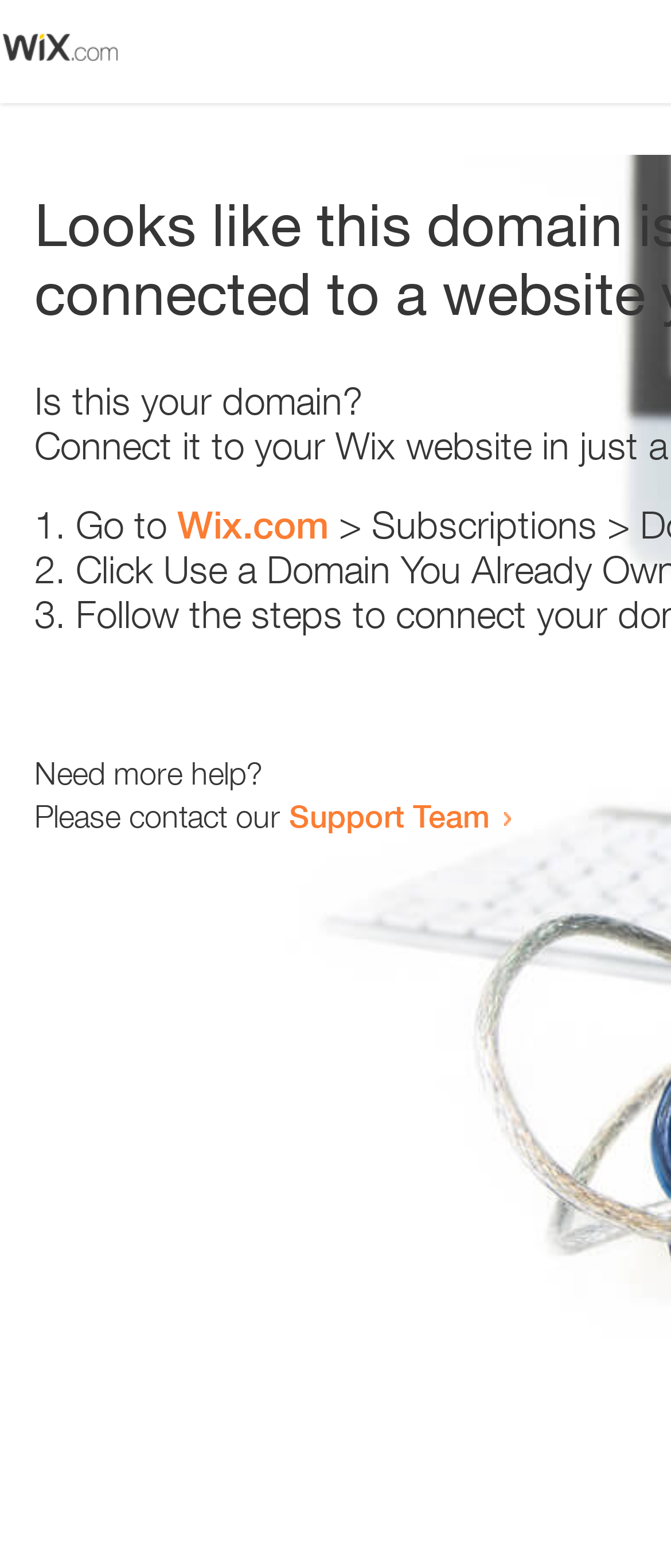What is the domain in question?
Carefully analyze the image and provide a detailed answer to the question.

The webpage is asking 'Is this your domain?' which implies that the domain in question is the one being referred to.